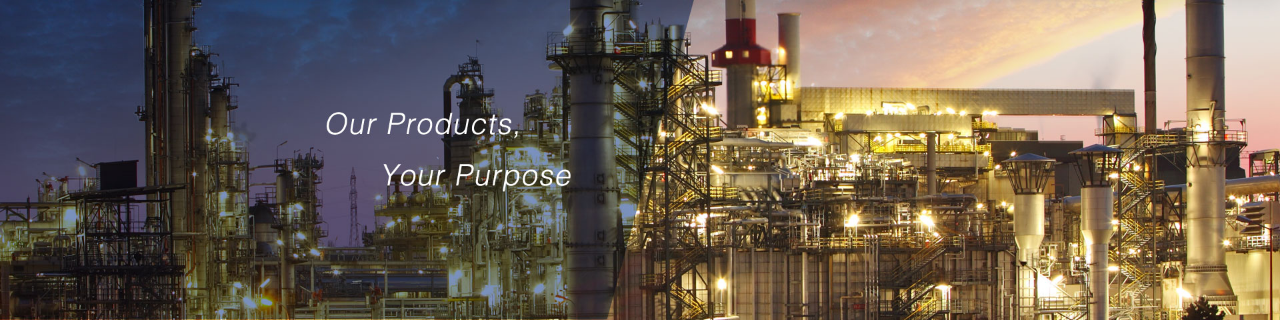Offer an in-depth caption for the image.

The image showcases a striking industrial scene, seamlessly divided into two halves that represent the robust world of manufacturing and engineering. On the left, a darkening sky suggests twilight, illuminated by the soft glow of machinery and structures, symbolizing the onset of evening operations. The right half features a bright, bustling industrial landscape, filled with pipes, towers, and illuminated facilities, emphasizing activity and productivity at the heart of the industry.

Overlaying this powerful visual is the phrase, "Our Products, Your Purpose," suggesting a strong commitment to delivering industrial solutions that meet specific needs. This caption encapsulates the synergy between advanced engineering and practical applications in industries such as semiconductors and energy, reflecting the company's dedication to innovation and quality in their offerings.